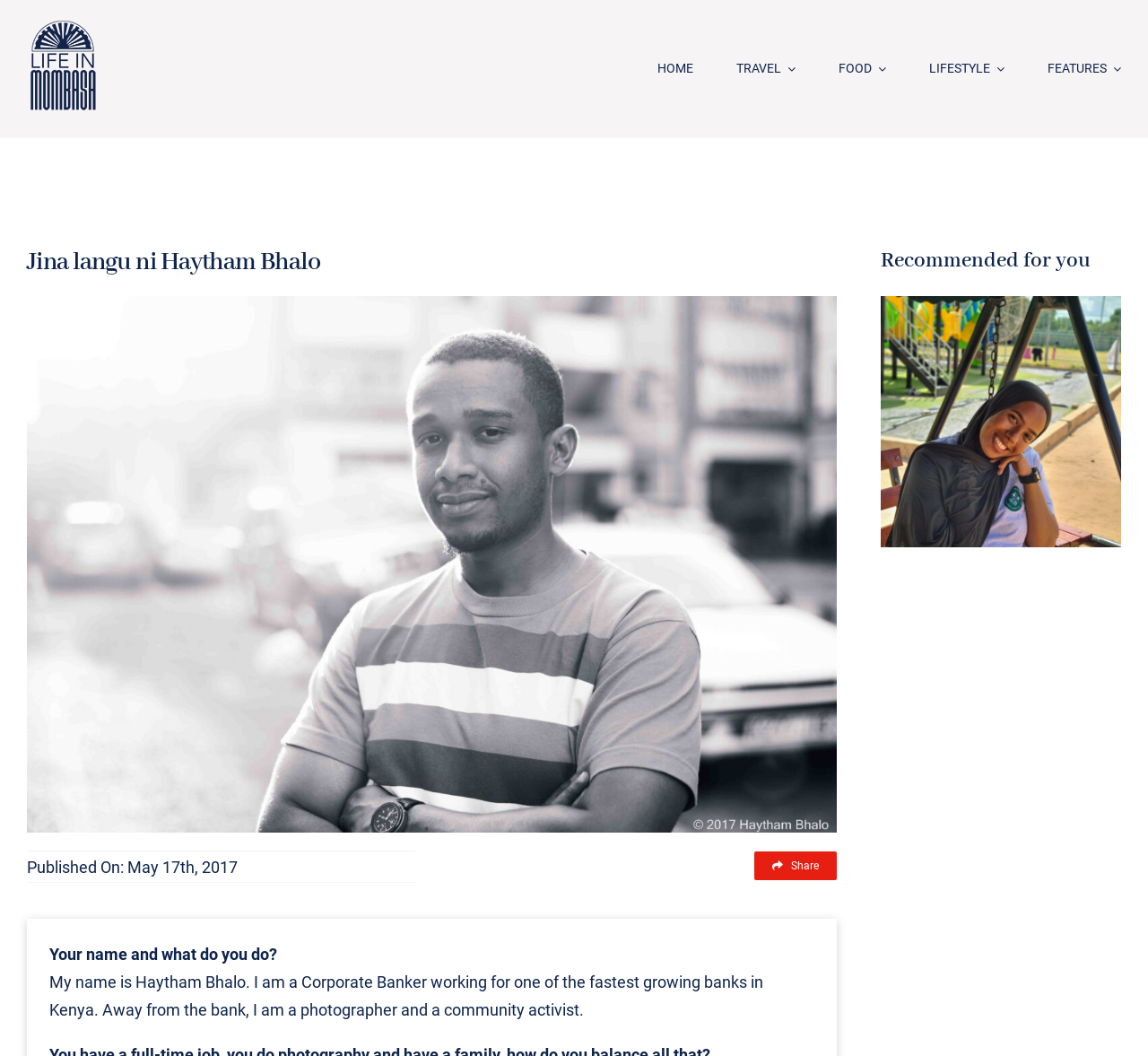Using the information in the image, could you please answer the following question in detail:
How many comments does the recommended article have?

The number of comments on the recommended article can be determined by looking at the link '0 Comments' located below the recommended article's name and date.